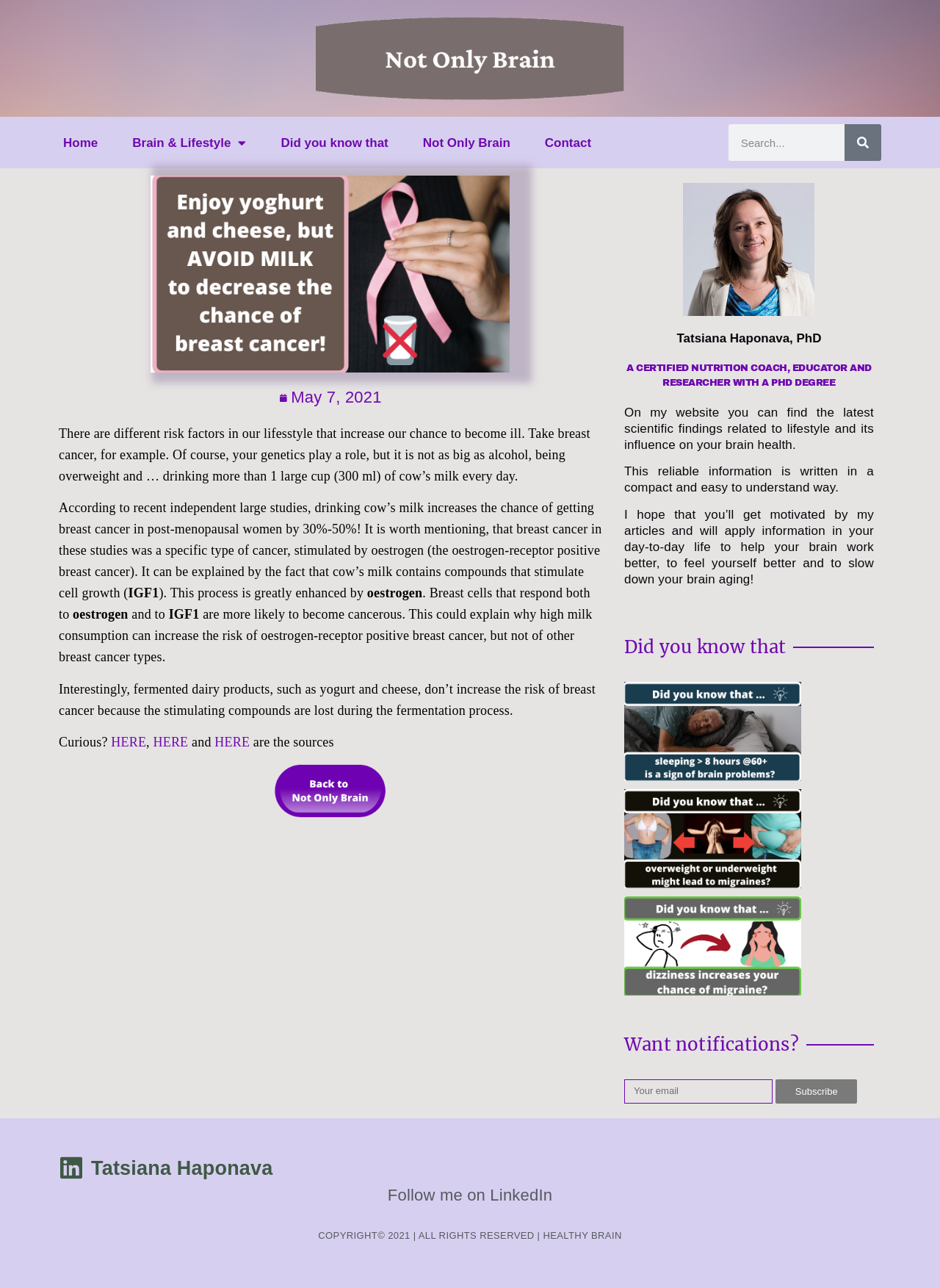Please specify the bounding box coordinates of the clickable region to carry out the following instruction: "Learn more about the author". The coordinates should be four float numbers between 0 and 1, in the format [left, top, right, bottom].

[0.664, 0.257, 0.93, 0.269]